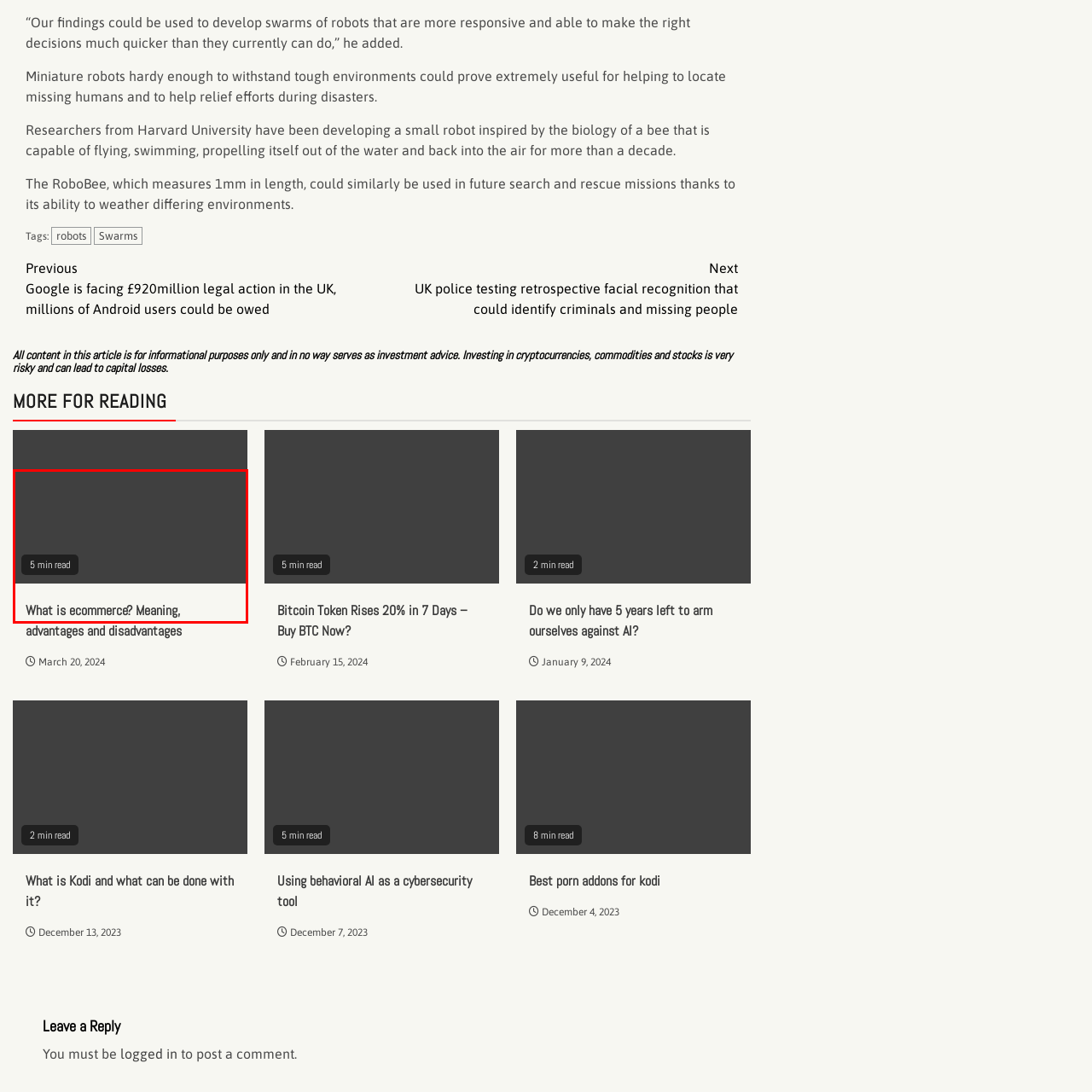Look at the image highlighted by the red boundary and answer the question with a succinct word or phrase:
What is the purpose of the timestamp?

to provide time commitment